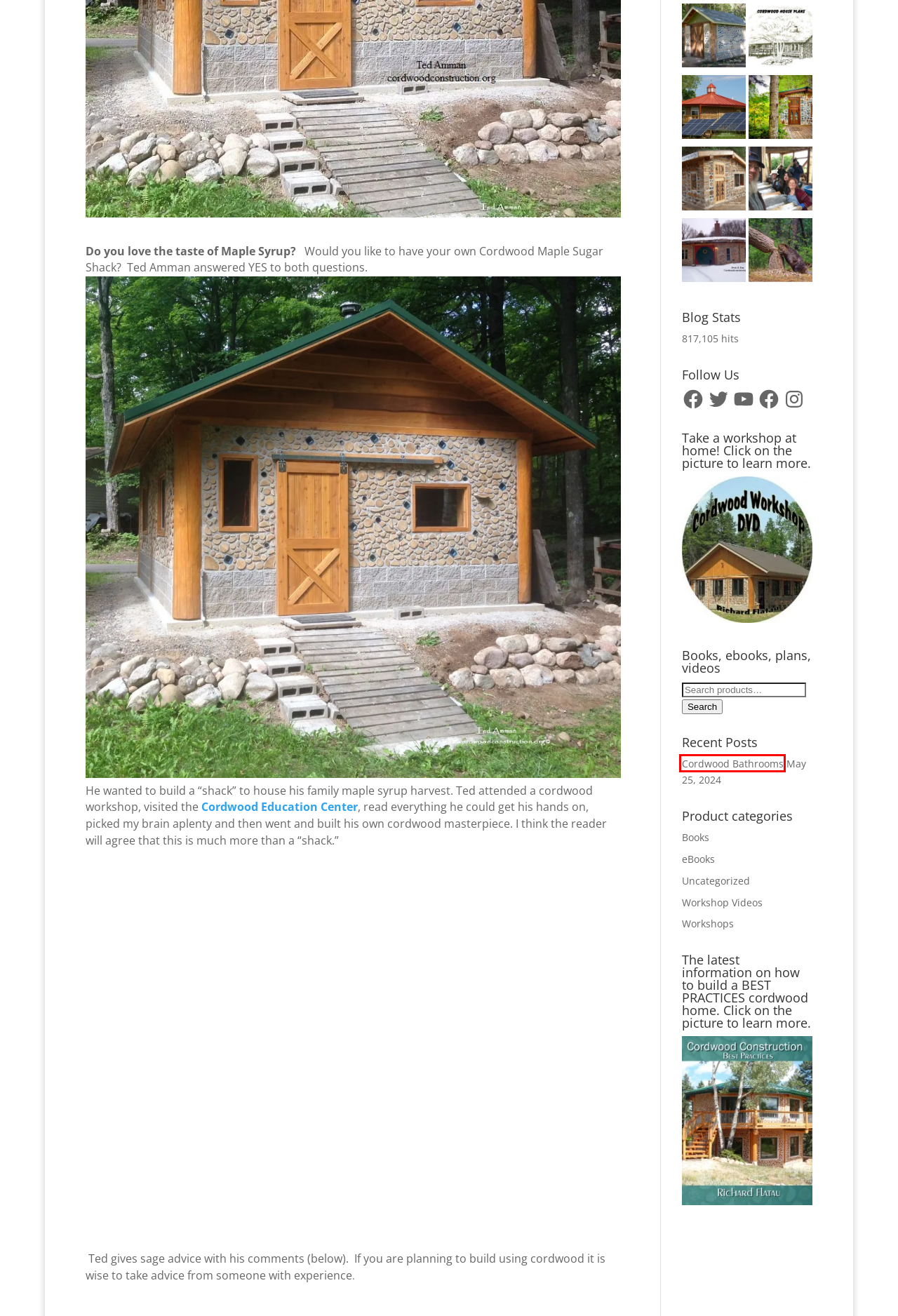You have a screenshot of a webpage with a red rectangle bounding box around a UI element. Choose the best description that matches the new page after clicking the element within the bounding box. The candidate descriptions are:
A. Workshops Archives - Cordwood Construction
B. Books Archives - Cordwood Construction
C. Best Wood for Cordwood - Cordwood Construction
D. Cordwood Education Center - Cordwood Construction
E. Workshop Videos Archives - Cordwood Construction
F. Cordwood Bathrooms - Cordwood Construction
G. Cordwood Tree of Life - Cordwood Construction
H. Alaska: The Last Frontier Cordwood Cabin - Cordwood Construction

F